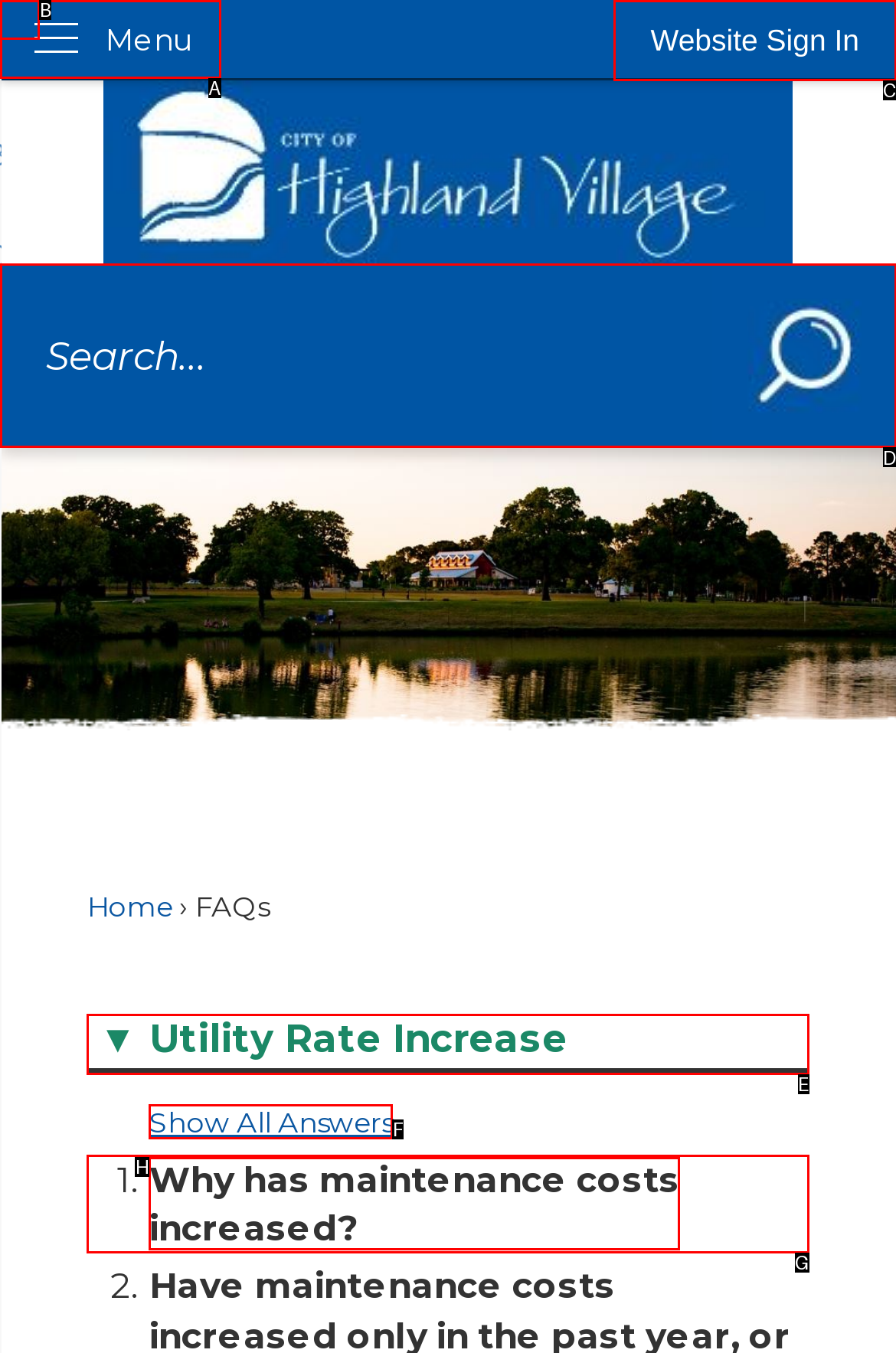Point out the correct UI element to click to carry out this instruction: Search for something
Answer with the letter of the chosen option from the provided choices directly.

D